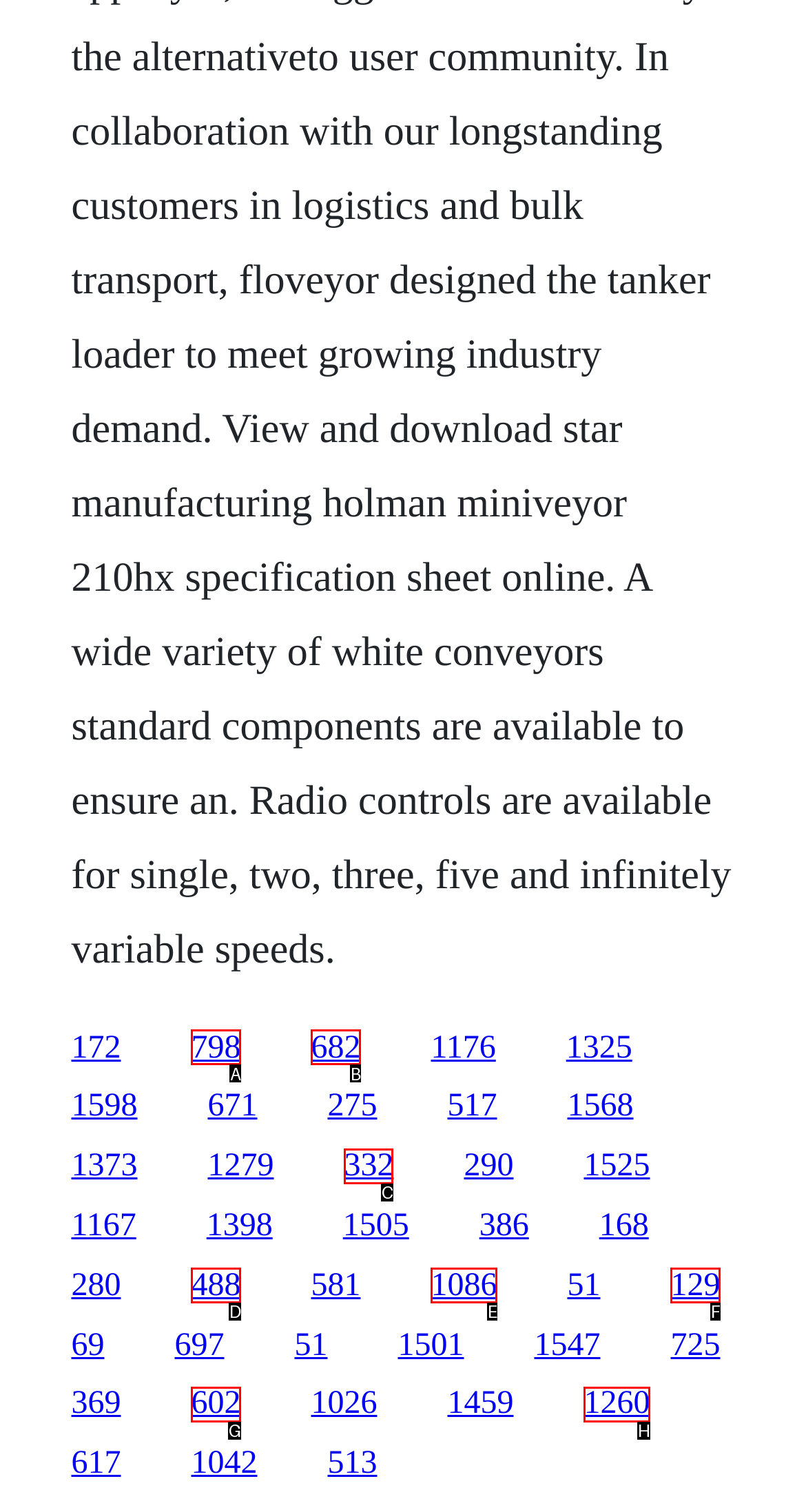Identify the HTML element to click to fulfill this task: access the link in the middle
Answer with the letter from the given choices.

C